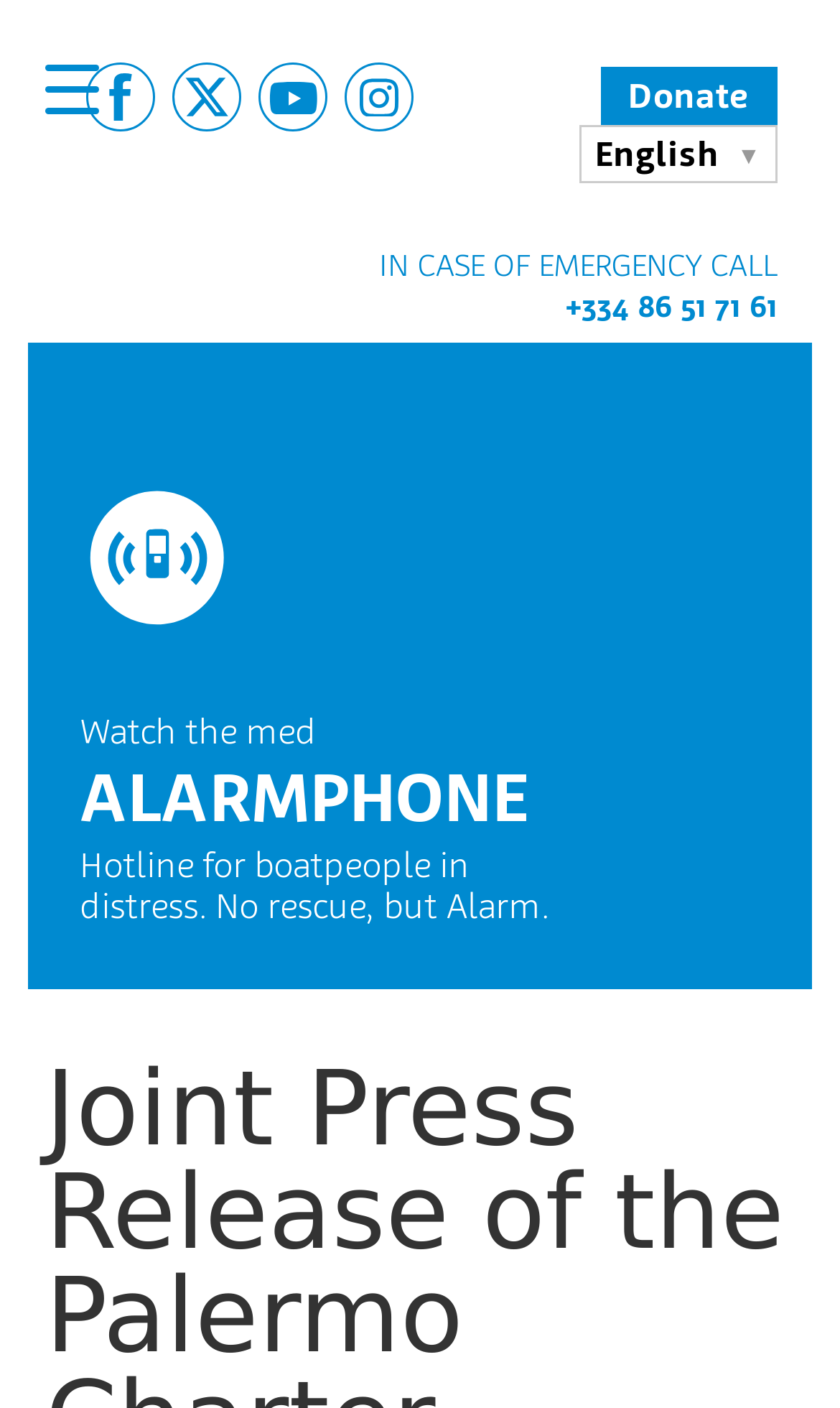Identify the bounding box coordinates of the region that should be clicked to execute the following instruction: "Donate to Alarm Phone".

[0.715, 0.047, 0.926, 0.089]